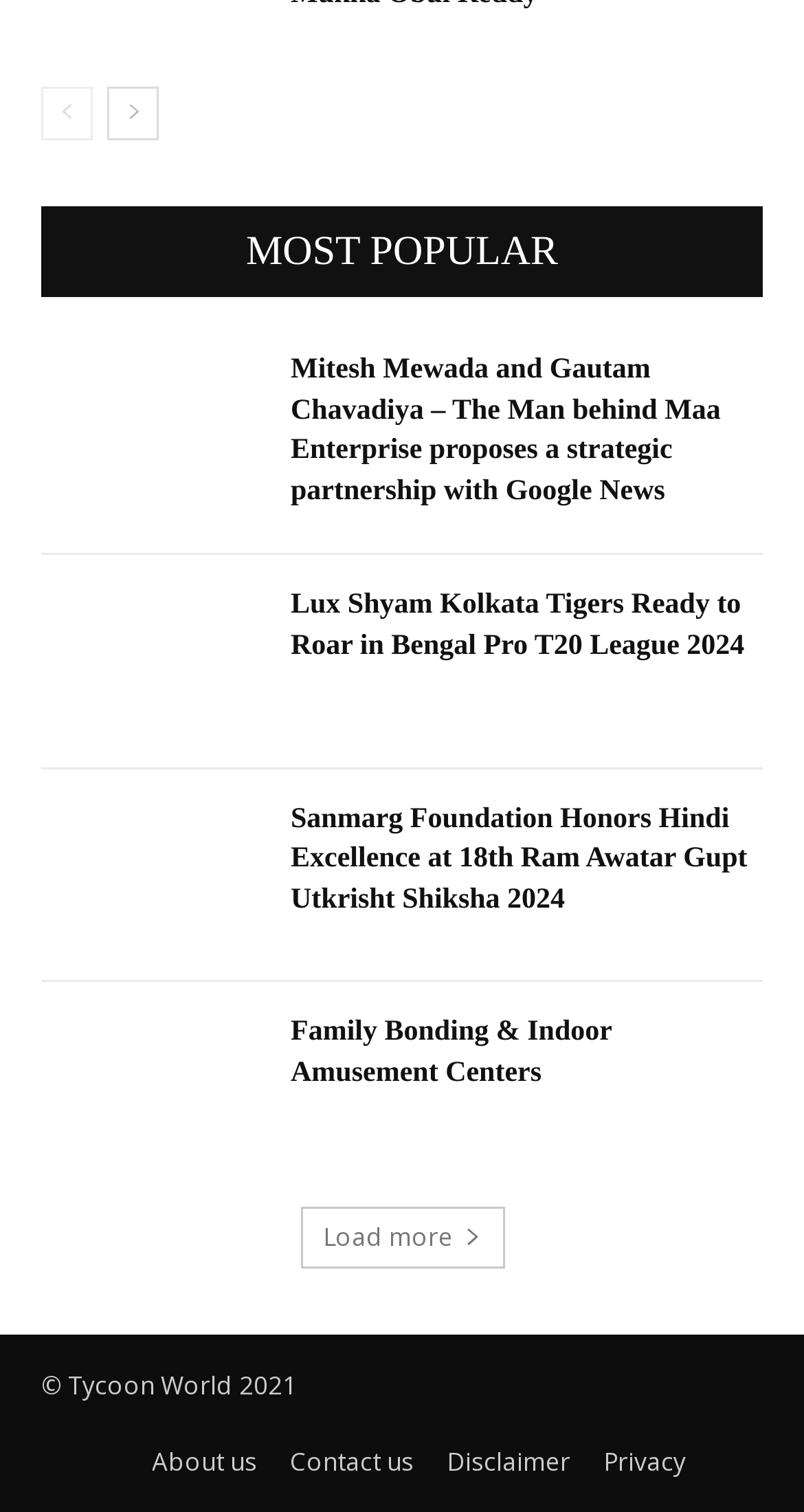Pinpoint the bounding box coordinates of the area that must be clicked to complete this instruction: "View the author's profile 'GRACE'".

None